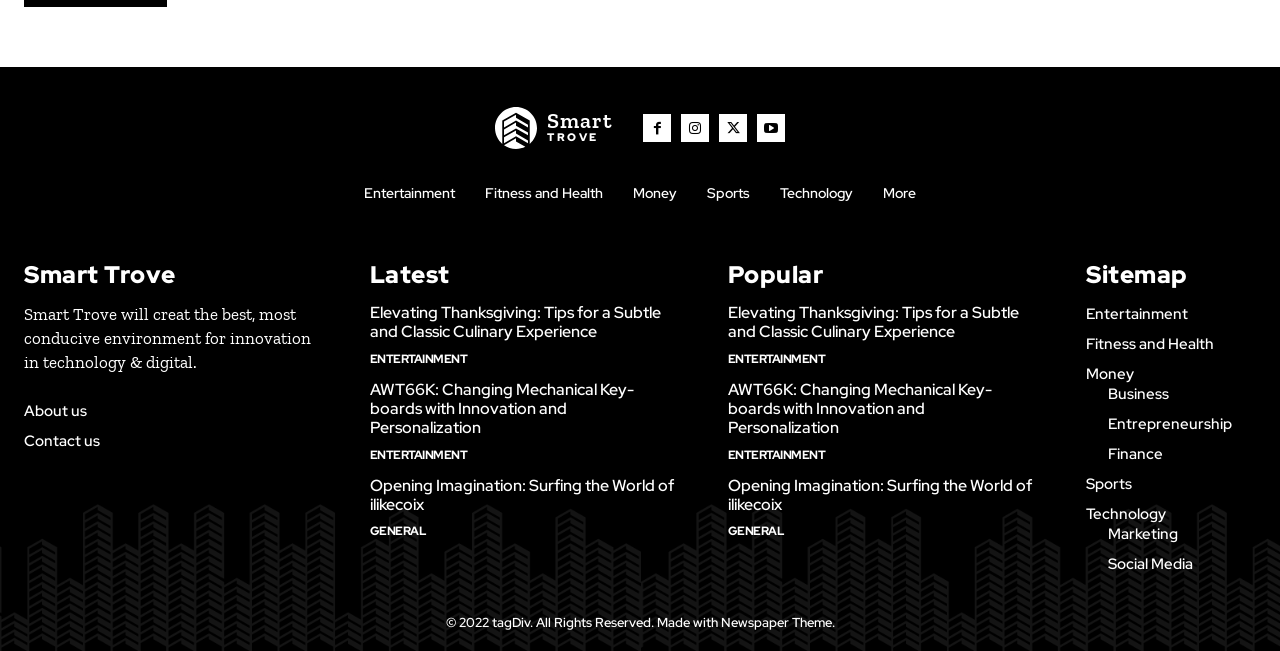Please find the bounding box coordinates of the clickable region needed to complete the following instruction: "Read the article 'Elevating Thanksgiving: Tips for a Subtle and Classic Culinary Experience'". The bounding box coordinates must consist of four float numbers between 0 and 1, i.e., [left, top, right, bottom].

[0.289, 0.466, 0.531, 0.525]